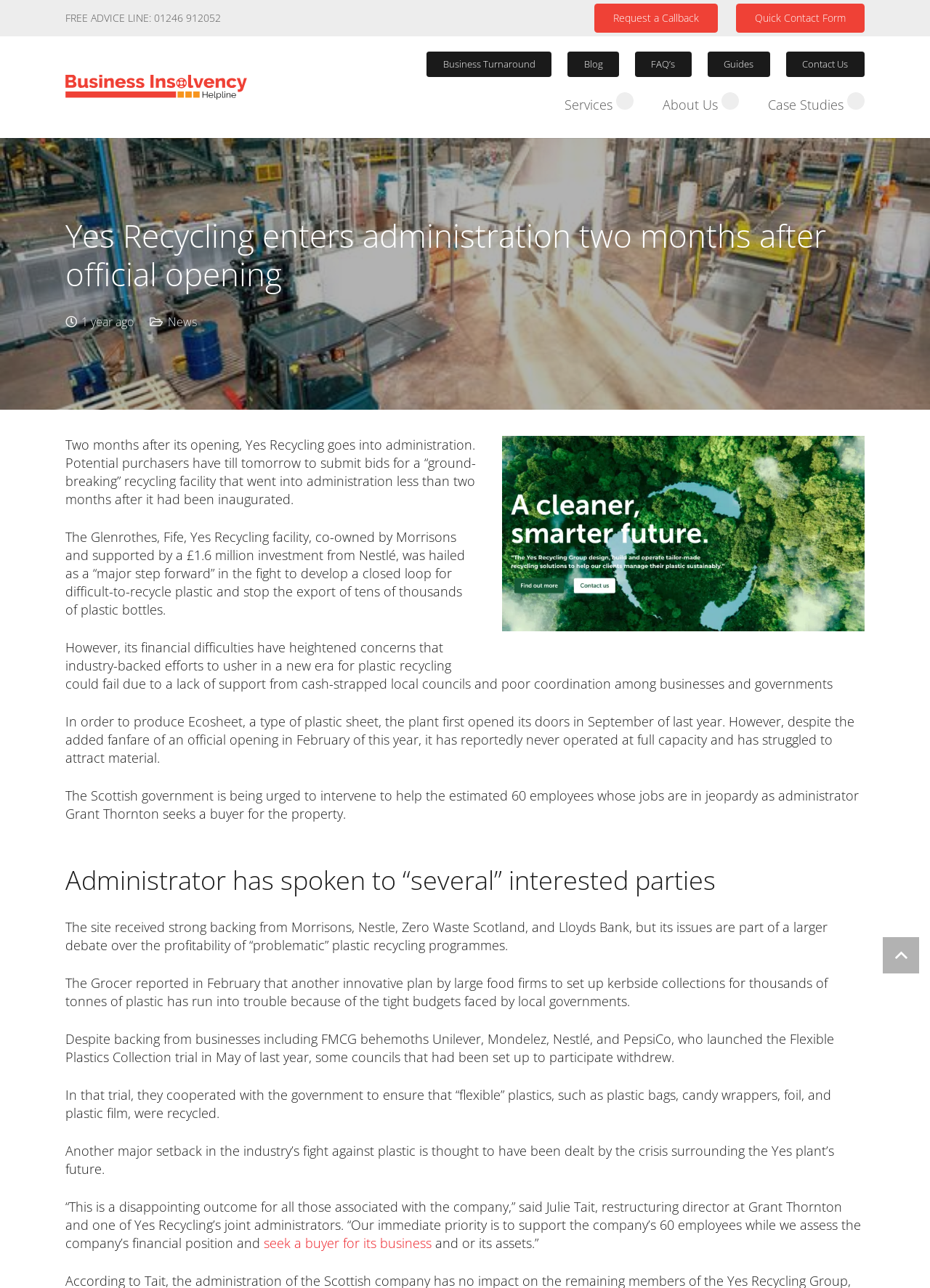What is the phone number for the free advice line?
Answer the question with a single word or phrase derived from the image.

01246 912052